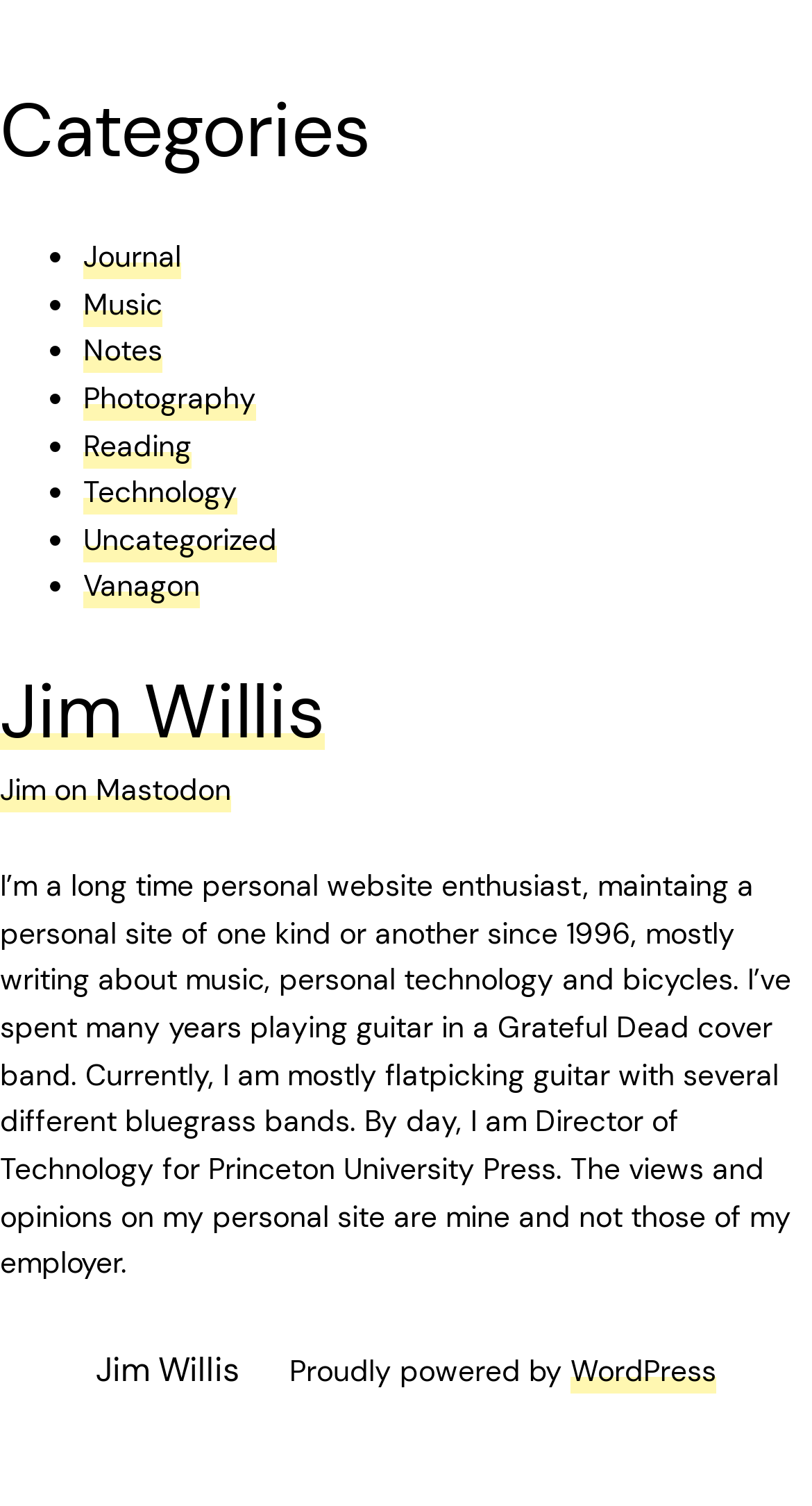Look at the image and write a detailed answer to the question: 
What is Jim Willis's hobby?

According to the StaticText element at [0.0, 0.576, 0.974, 0.851], Jim Willis has spent many years playing guitar in a Grateful Dead cover band and currently plays guitar with several different bluegrass bands.